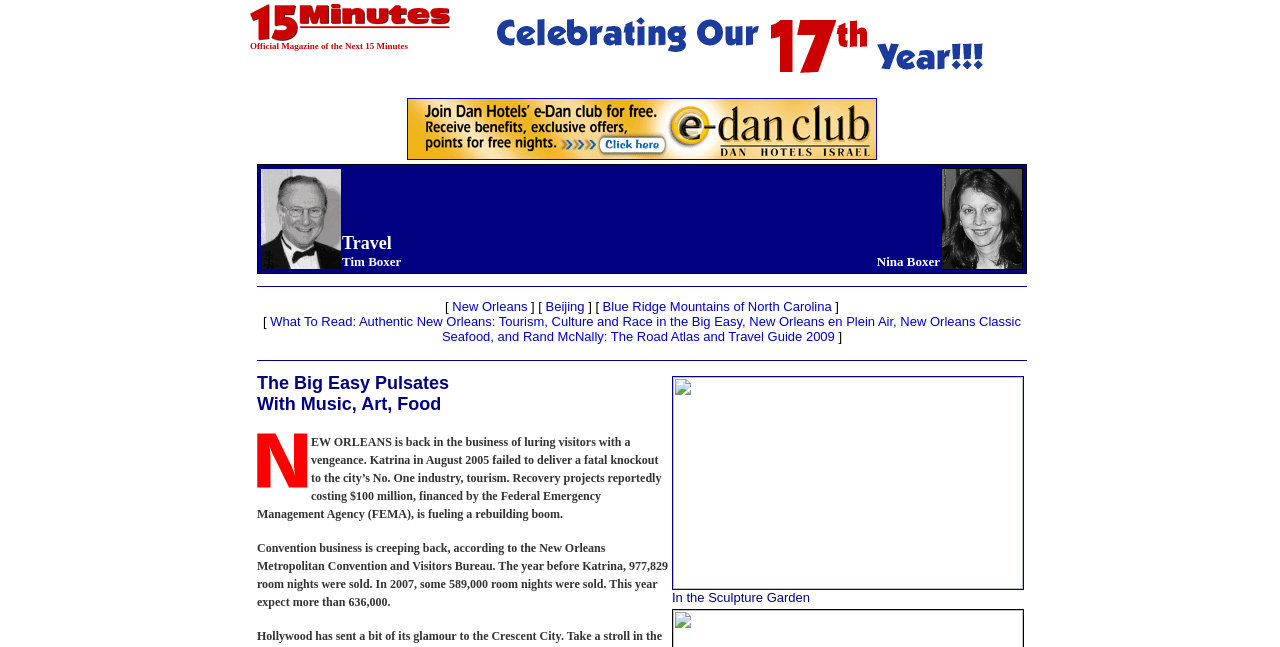Provide your answer in a single word or phrase: 
What is the name of the magazine?

15 Minutes Magazine